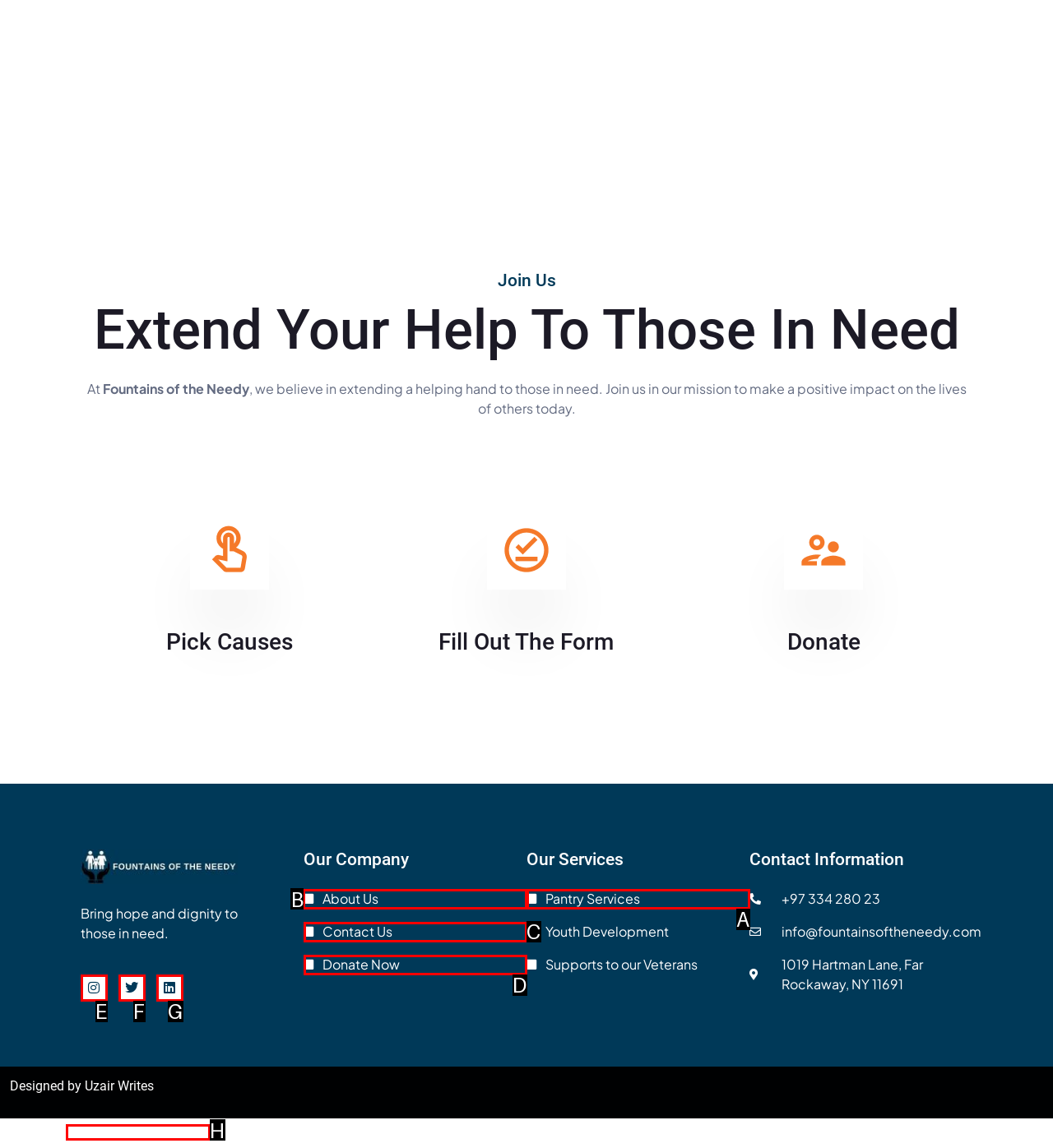Choose the correct UI element to click for this task: Click About Us Answer using the letter from the given choices.

B